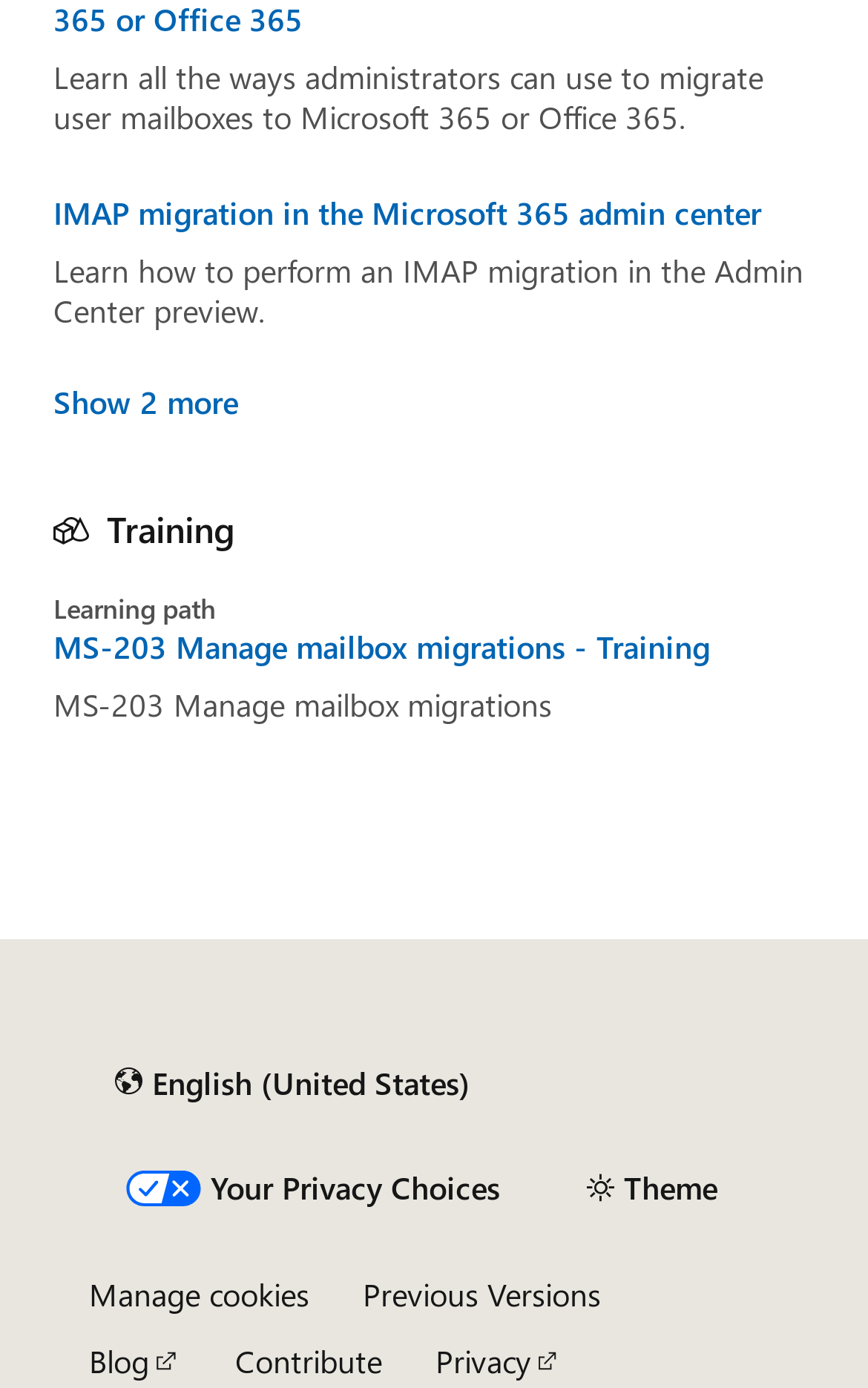Please look at the image and answer the question with a detailed explanation: How many links are there in the right rail?

The right rail section of the page contains a button labeled 'Show 2 more', which suggests that there are currently two links visible in the right rail, and more can be shown by clicking the button.